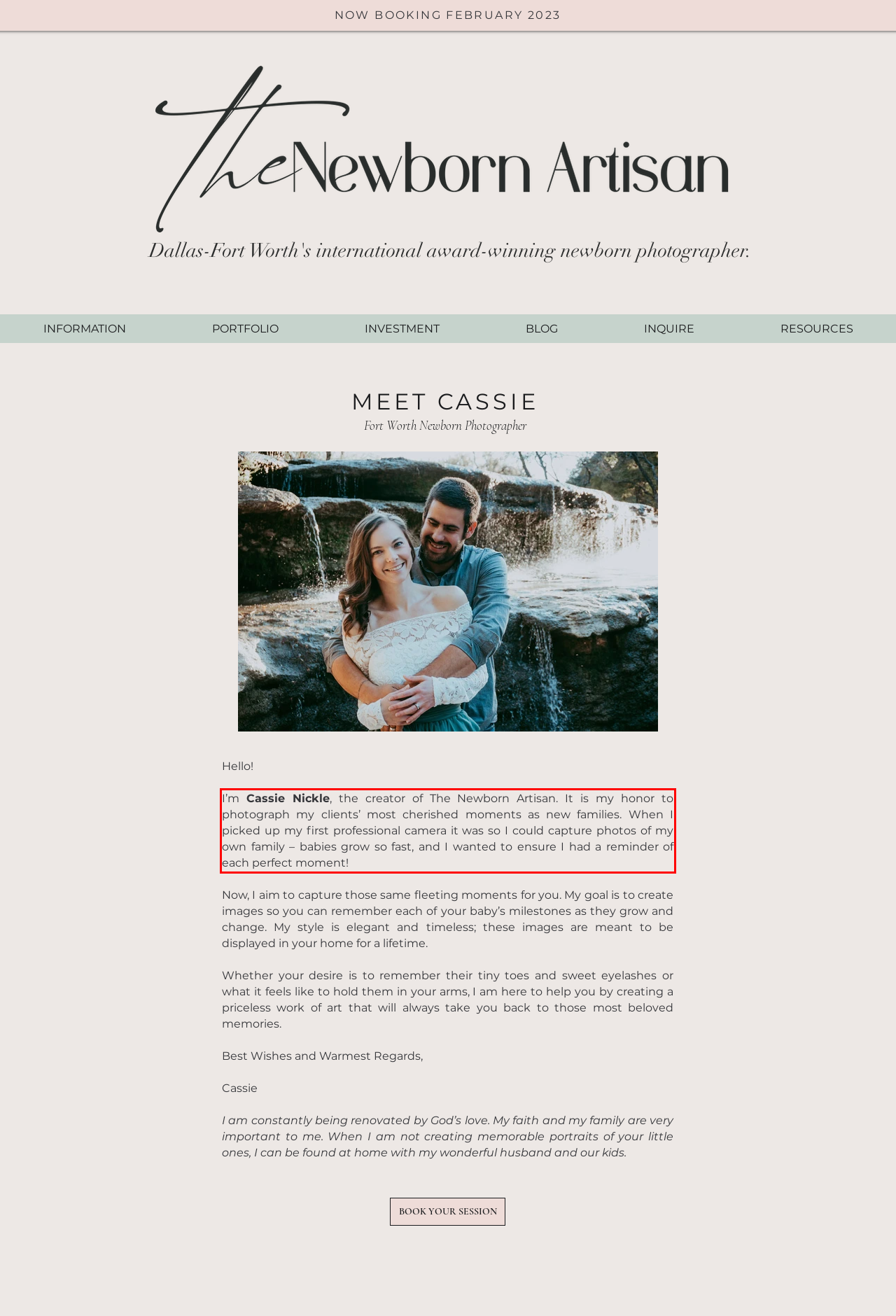Given a screenshot of a webpage, identify the red bounding box and perform OCR to recognize the text within that box.

I’m Cassie Nickle, the creator of The Newborn Artisan. It is my honor to photograph my clients’ most cherished moments as new families. When I picked up my first professional camera it was so I could capture photos of my own family – babies grow so fast, and I wanted to ensure I had a reminder of each perfect moment!